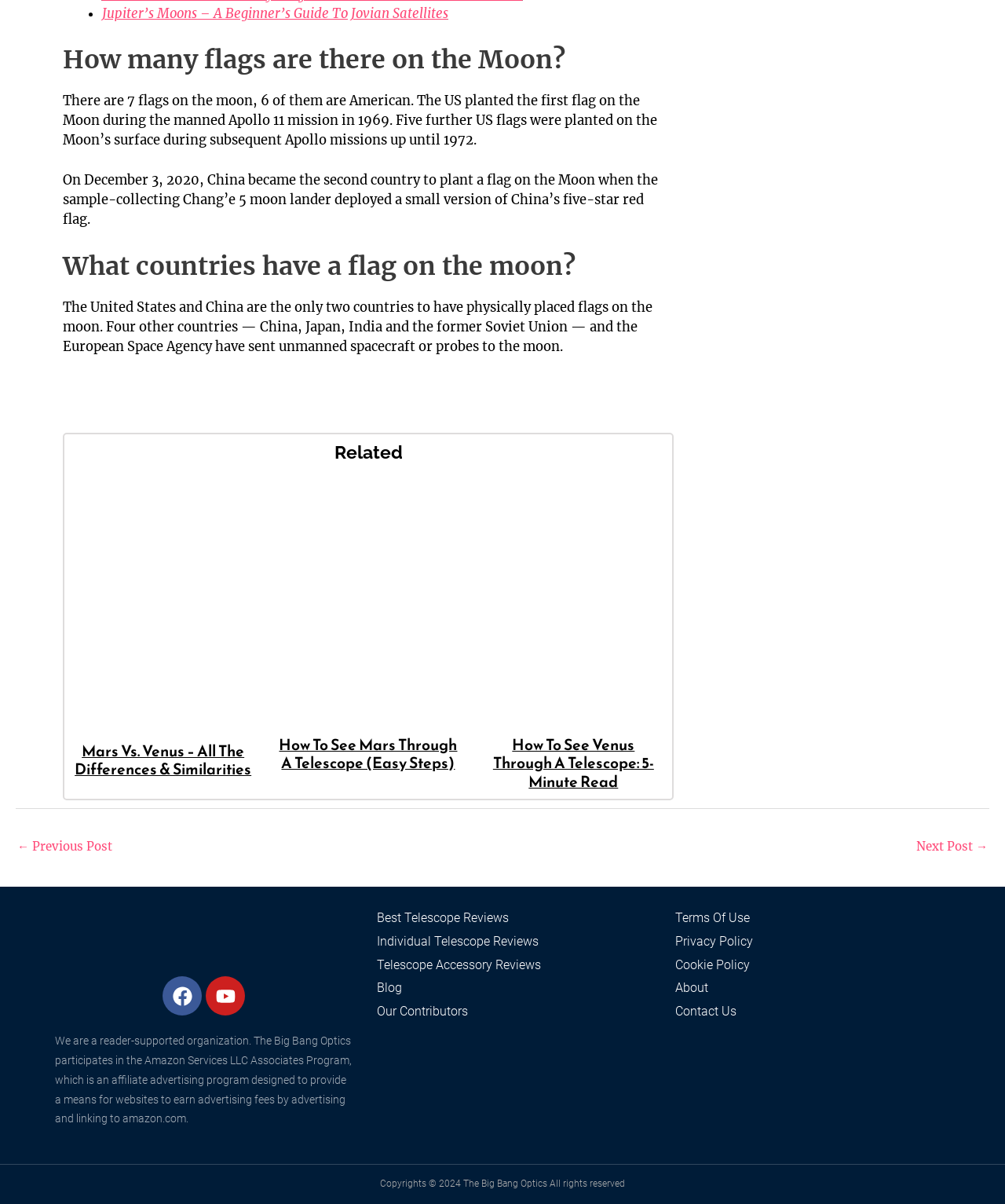Locate the bounding box coordinates of the clickable area to execute the instruction: "Visit Facebook". Provide the coordinates as four float numbers between 0 and 1, represented as [left, top, right, bottom].

[0.162, 0.811, 0.201, 0.844]